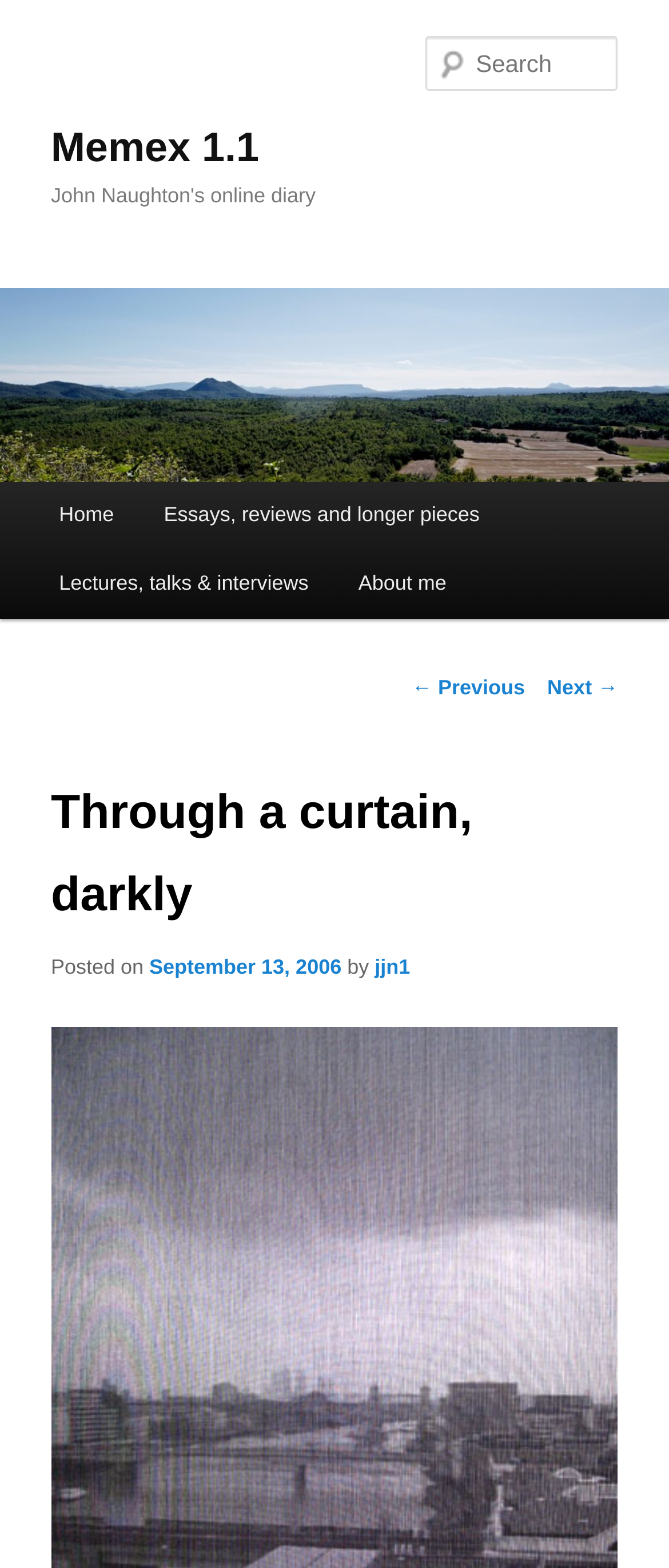Identify the bounding box coordinates of the specific part of the webpage to click to complete this instruction: "search".

[0.637, 0.023, 0.924, 0.058]